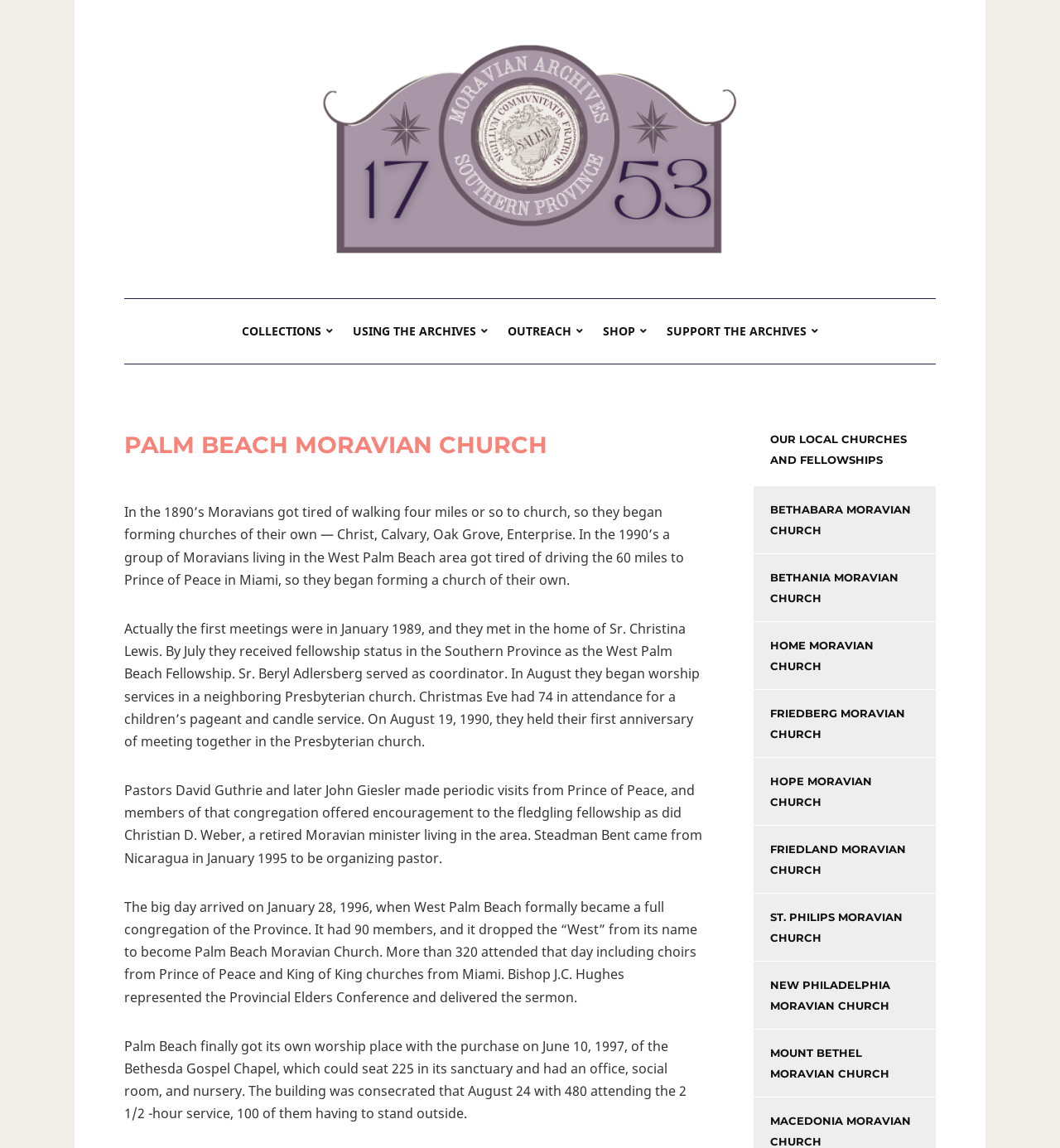How many links are in the top navigation menu?
Answer the question with just one word or phrase using the image.

5